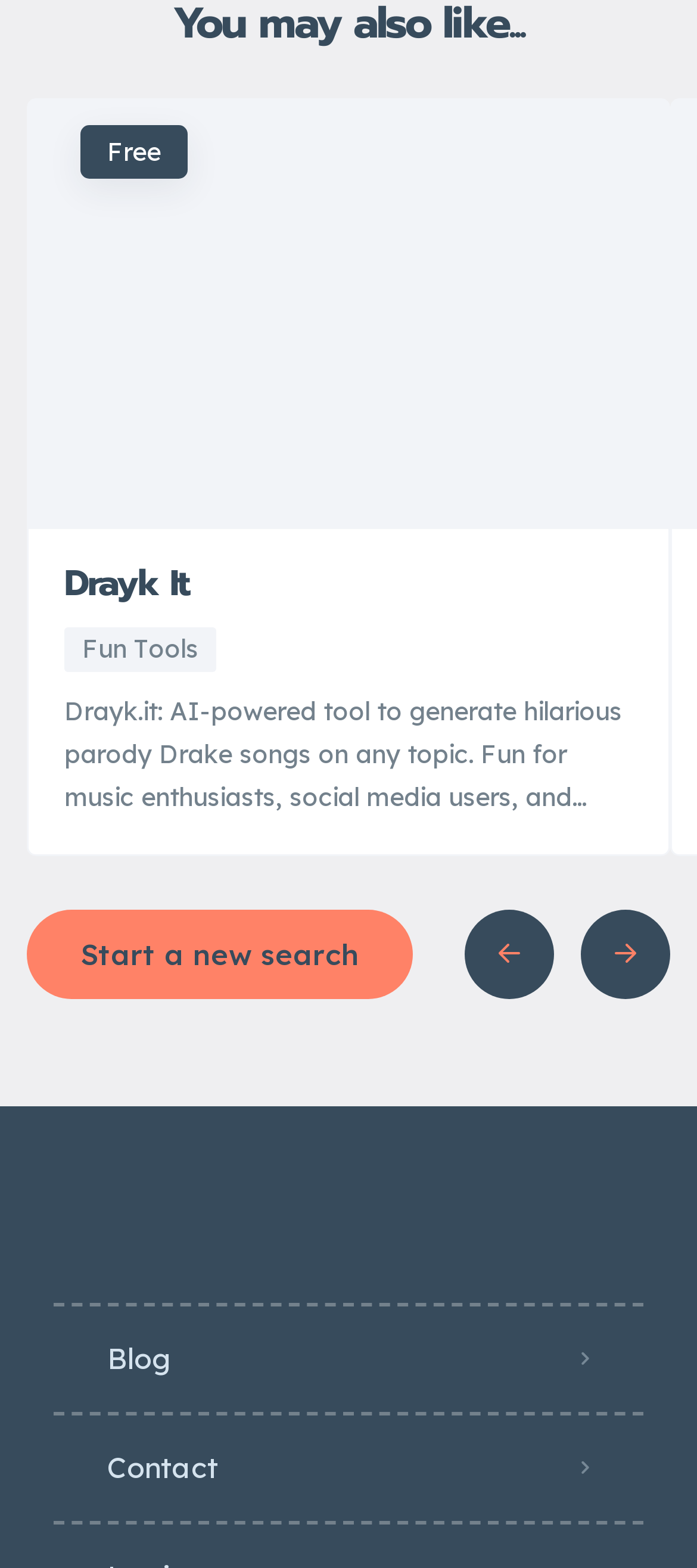Using details from the image, please answer the following question comprehensively:
What type of users may find Drayk.it fun?

The webpage mentions that Drayk.it is fun for music enthusiasts, social media users, and Drake fans, indicating that these groups may find the tool entertaining and useful.